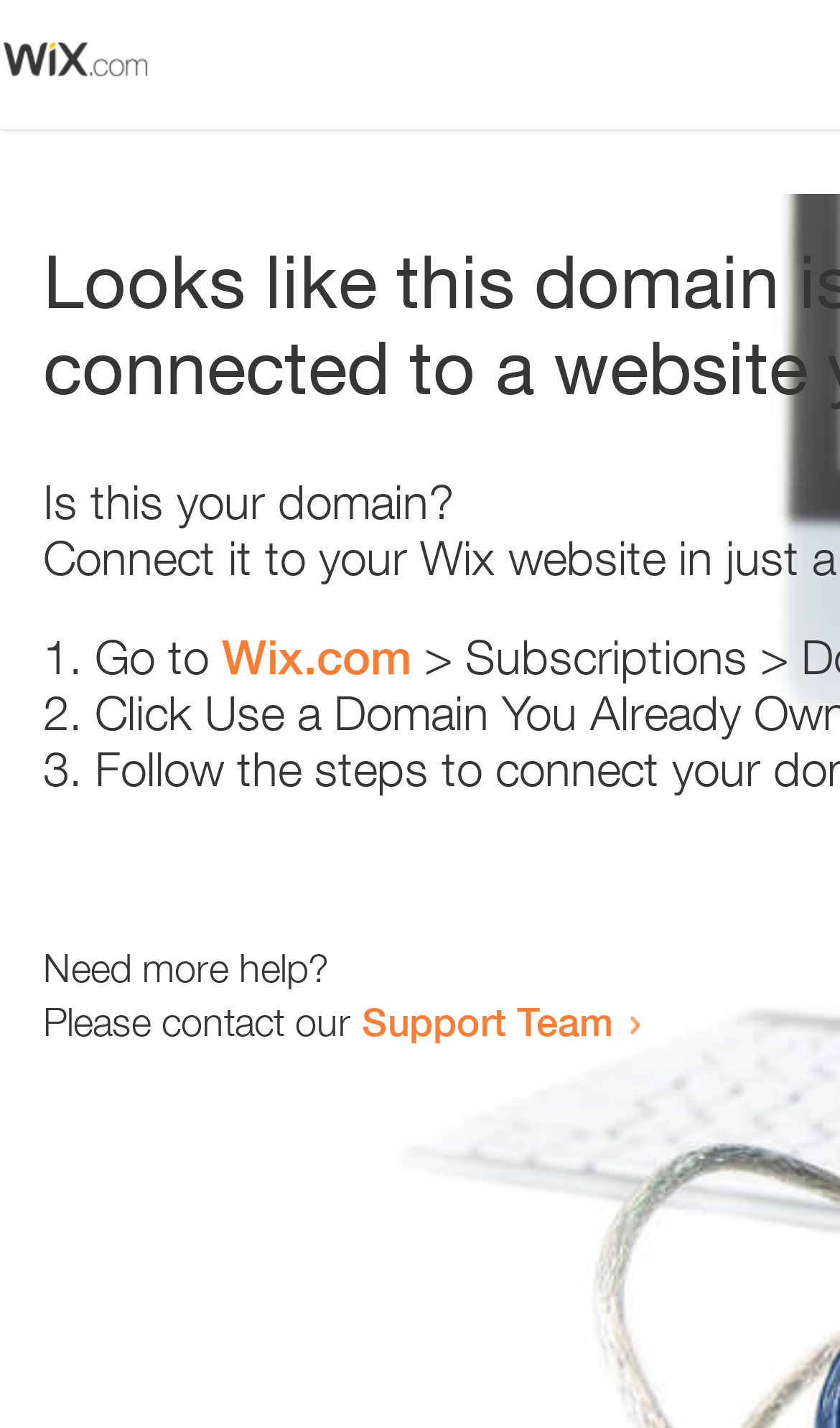Use the information in the screenshot to answer the question comprehensively: What is the purpose of the webpage?

The webpage contains a message 'Is this your domain?' and provides steps to resolve the issue, which suggests that the purpose of the webpage is to help users resolve an error related to their domain.